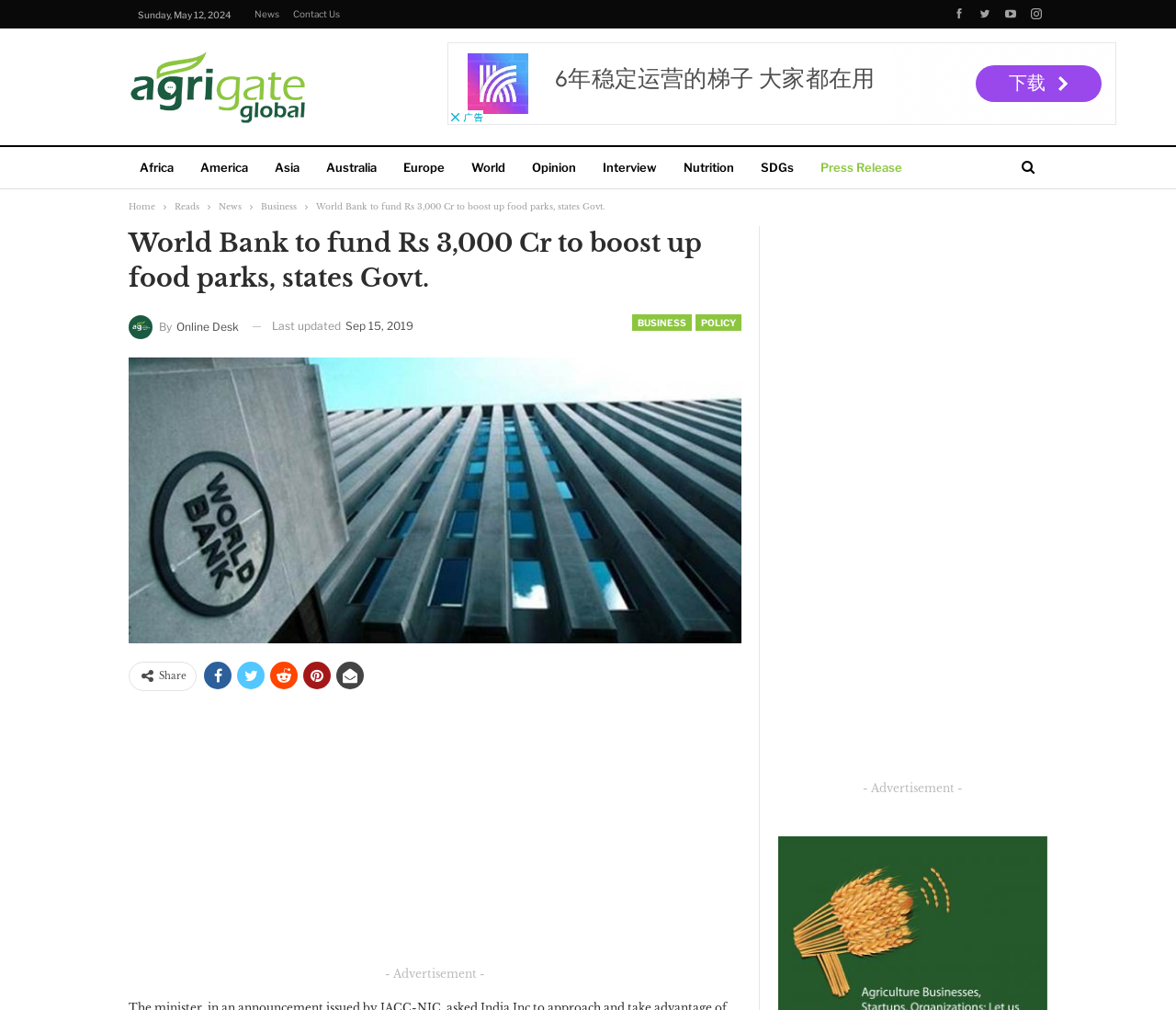How many links are there in the navigation section?
Answer the question with a single word or phrase by looking at the picture.

5